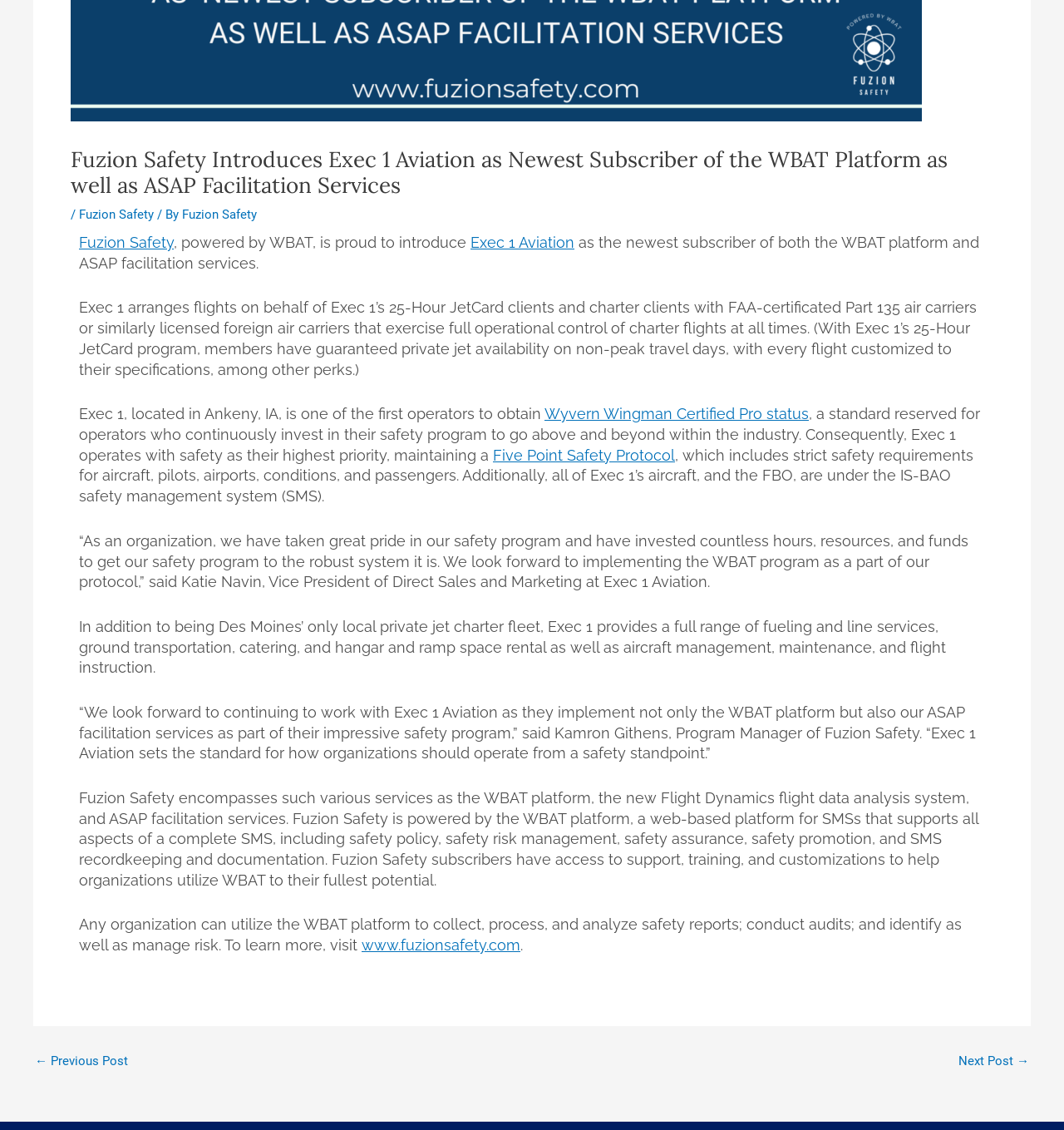Provide the bounding box coordinates for the UI element that is described as: "www.fuzionsafety.com".

[0.34, 0.829, 0.489, 0.844]